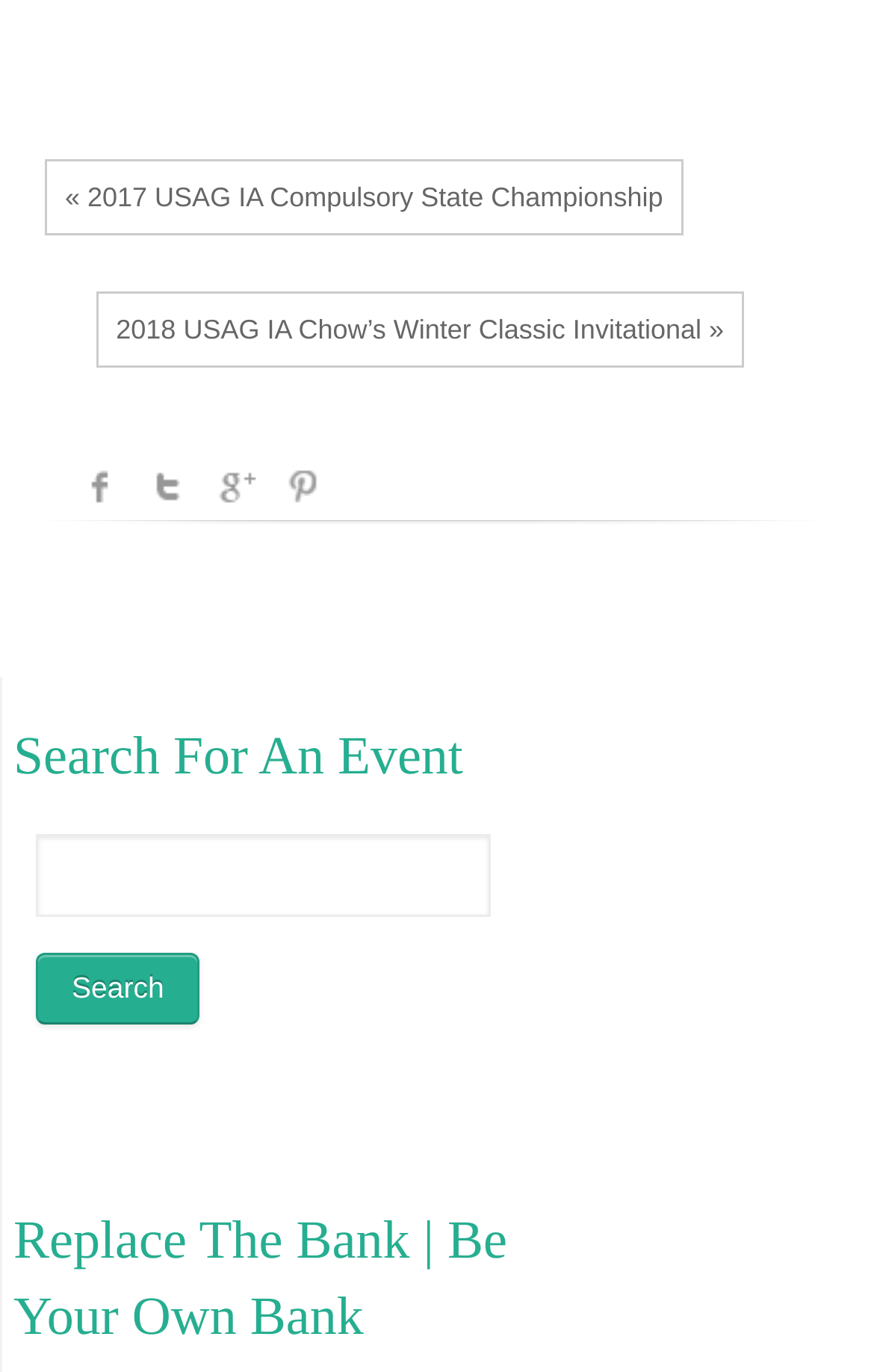Using the image as a reference, answer the following question in as much detail as possible:
How many navigation links are present at the top?

There are two navigation links present at the top, namely '« 2017 USAG IA Compulsory State Championship' and '2018 USAG IA Chow’s Winter Classic Invitational »', which are likely used to navigate to previous or next events.